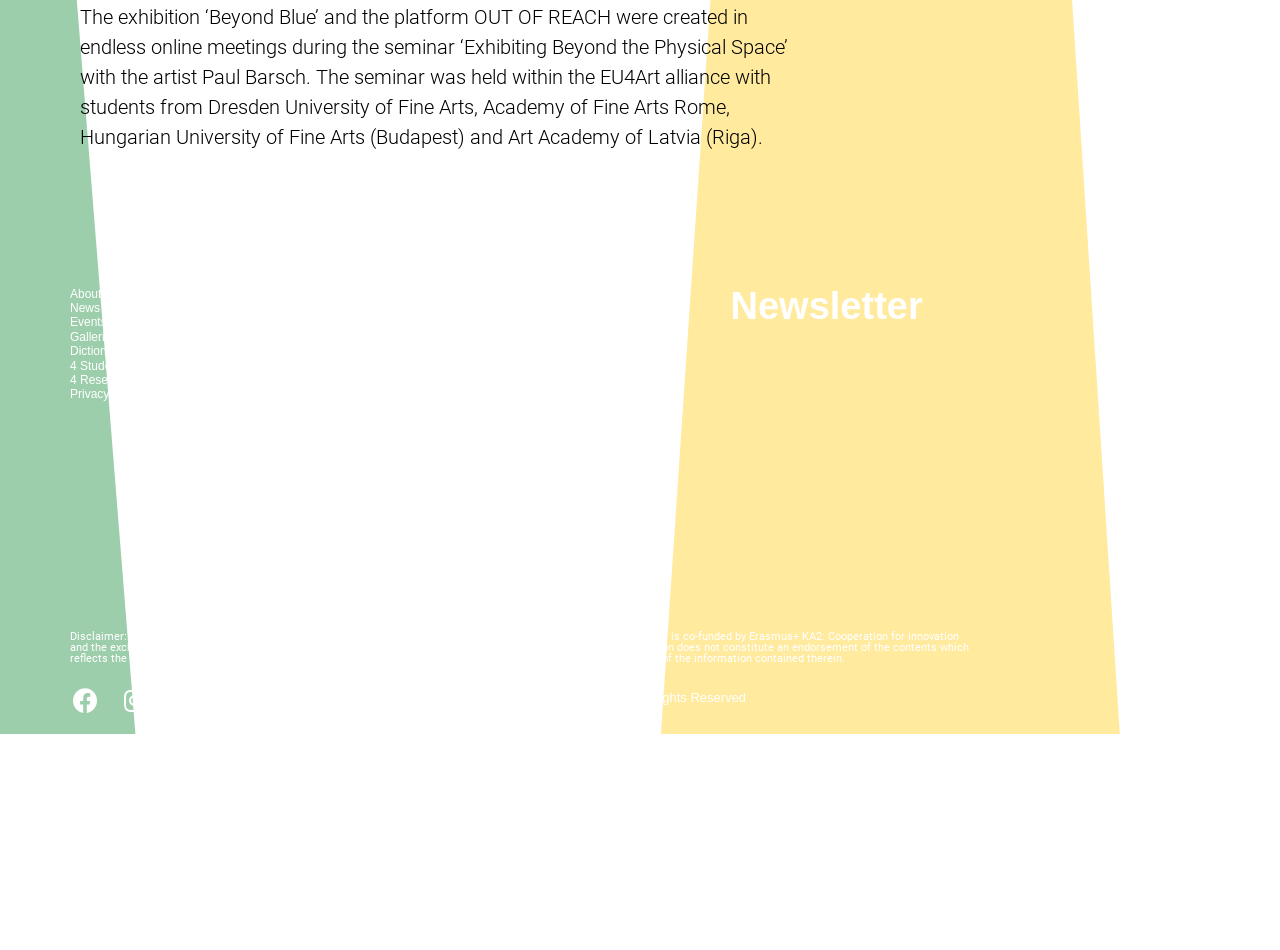What social media platforms are linked?
Answer the question using a single word or phrase, according to the image.

Facebook, Instagram, Linkedin